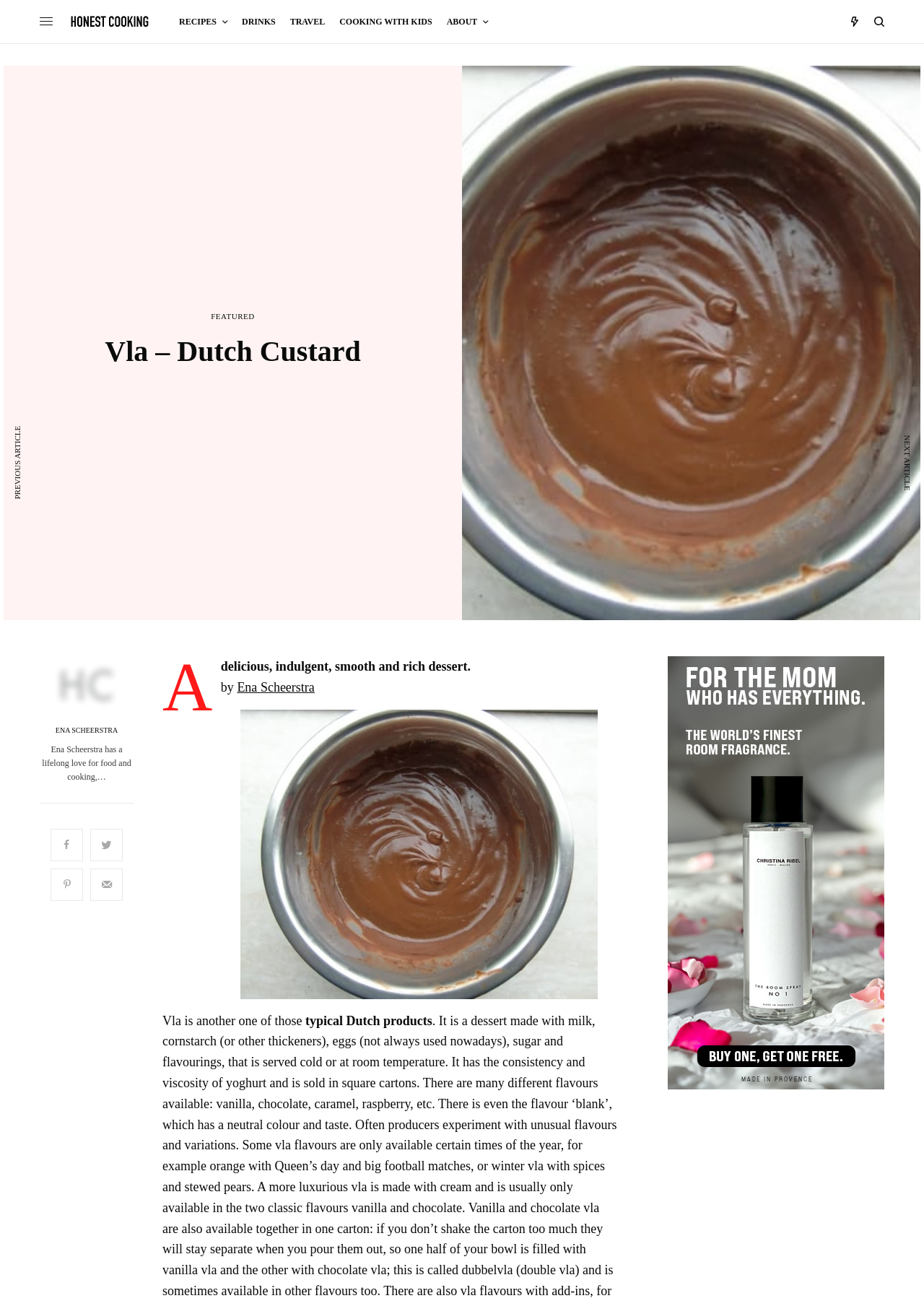Identify the bounding box of the UI element described as follows: "Cooking with Kids". Provide the coordinates as four float numbers in the range of 0 to 1 [left, top, right, bottom].

[0.367, 0.0, 0.468, 0.033]